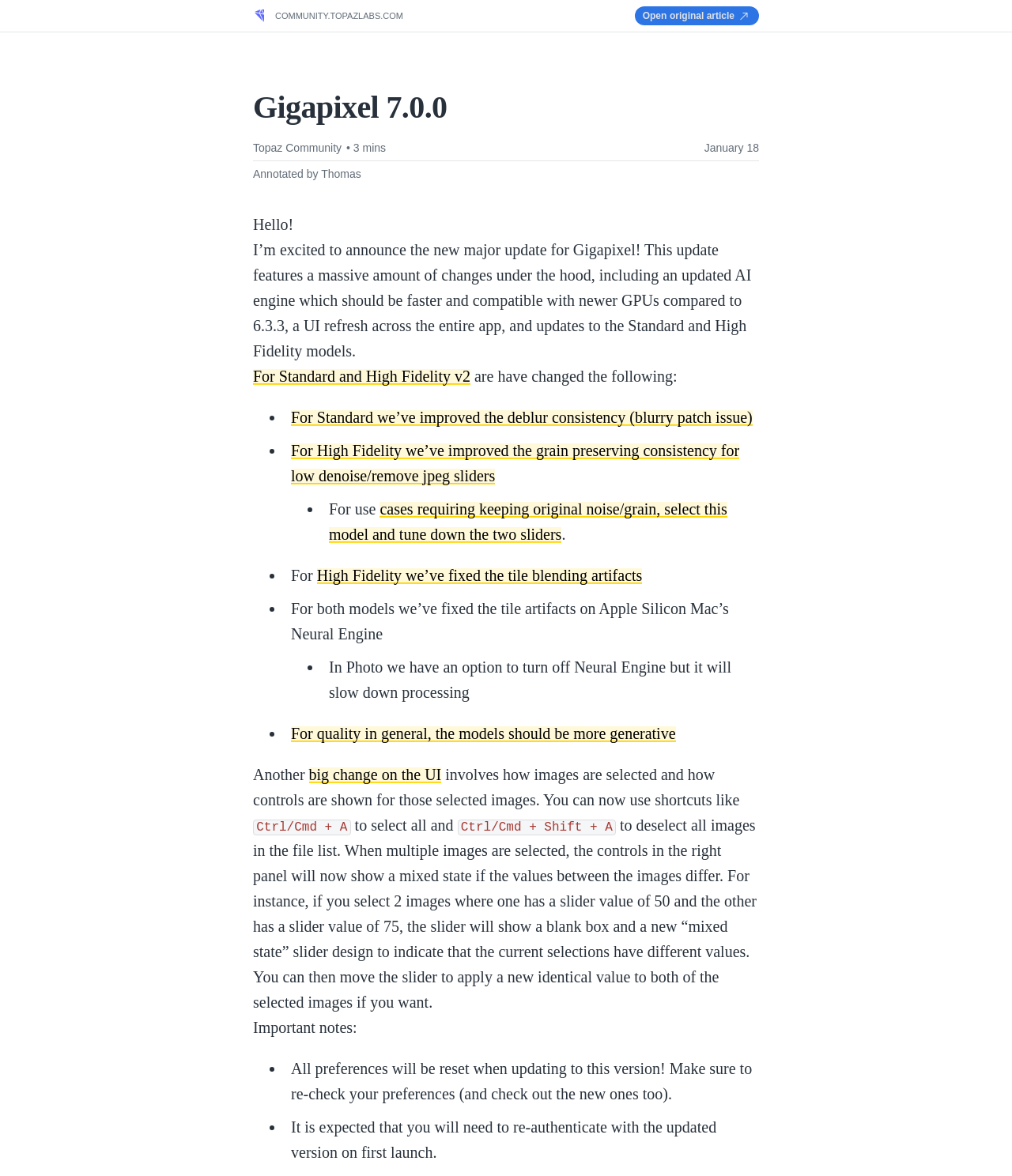What is required on first launch of the updated version?
Please ensure your answer is as detailed and informative as possible.

The webpage mentions that it is expected that users will need to re-authenticate with the updated version on first launch.